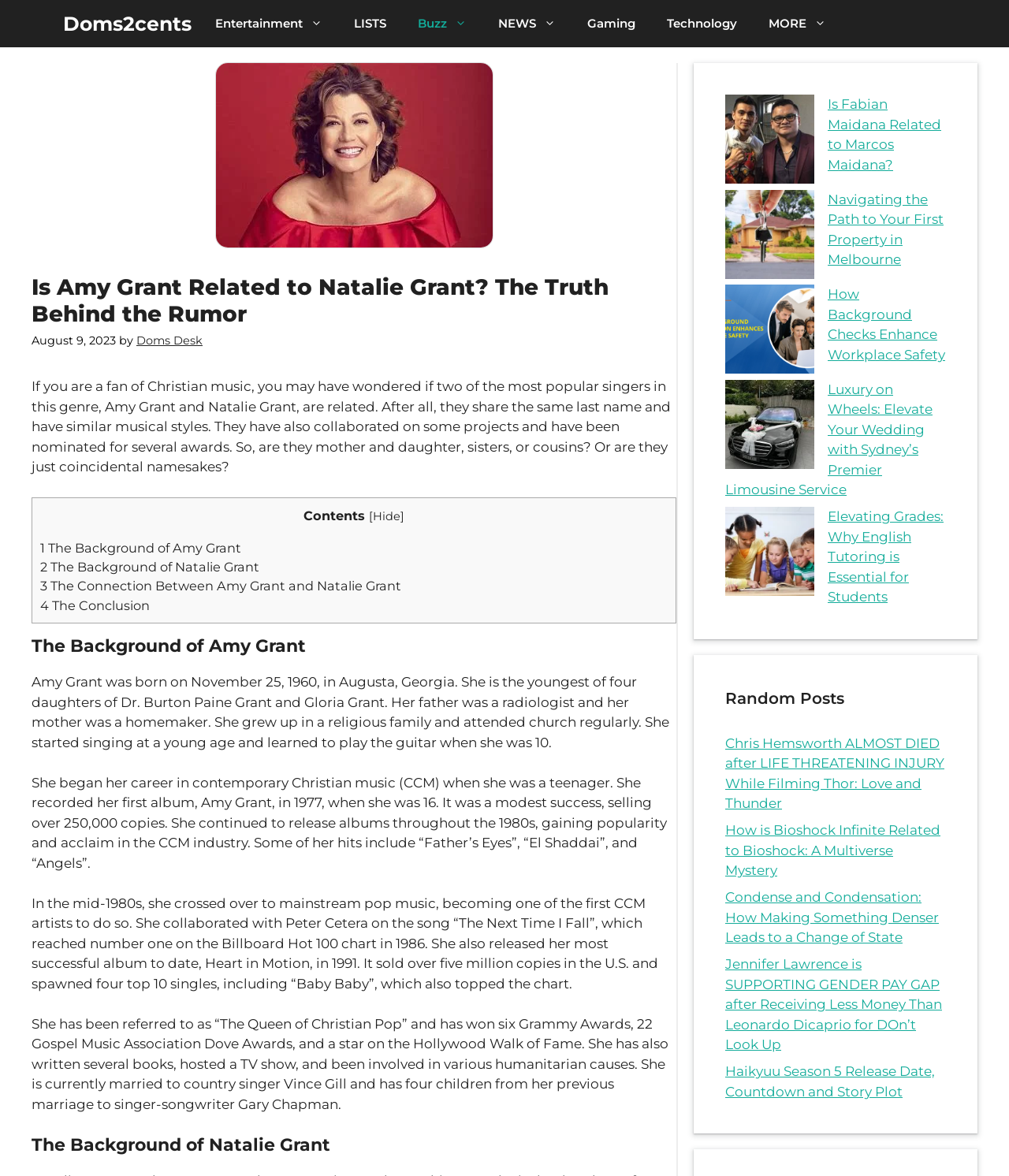Generate a comprehensive caption for the webpage you are viewing.

This webpage is about the relationship between two Christian music singers, Amy Grant and Natalie Grant. At the top, there is a navigation bar with links to different categories such as "Doms2cents", "Entertainment", "LISTS", and more. Below the navigation bar, there is a header with the title "Is Amy Grant Related to Natalie Grant? The Truth Behind the Rumor" and a timestamp "August 9, 2023". 

To the right of the header, there is an image related to Amy Grant and Natalie Grant. Below the header, there is a paragraph of text that introduces the topic of the webpage, discussing how Amy Grant and Natalie Grant are both popular Christian music singers who share a similar last name and musical style, and how they have collaborated on projects and been nominated for awards.

The webpage is divided into sections, with headings such as "The Background of Amy Grant" and "The Background of Natalie Grant". Each section provides a detailed biography of the respective singer, including their early life, music career, and achievements. 

On the right side of the webpage, there are two columns of links to other articles, with headings "Random Posts" and no heading, respectively. These links appear to be related to various topics, including entertainment, education, and science.